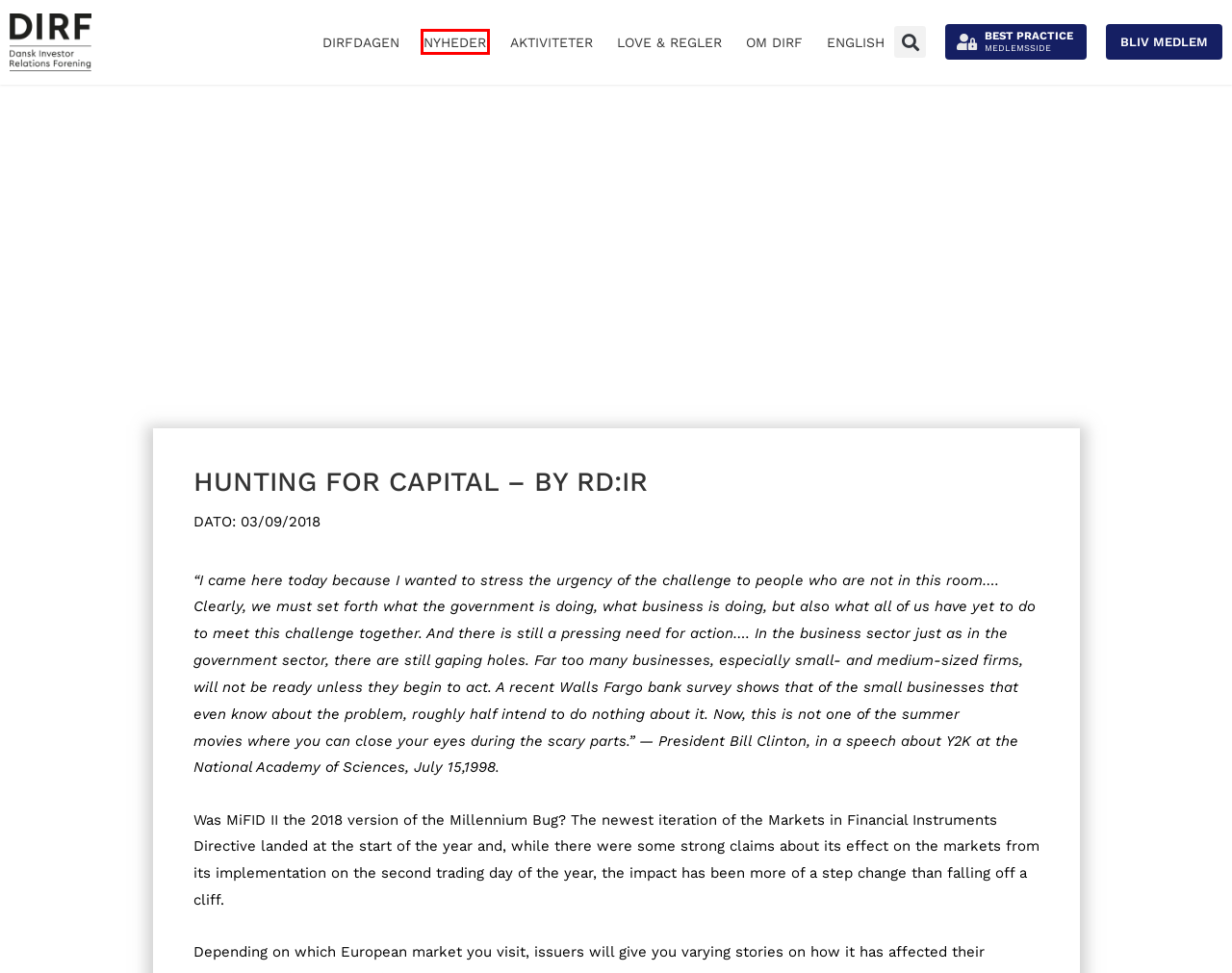You are given a screenshot of a webpage with a red rectangle bounding box. Choose the best webpage description that matches the new webpage after clicking the element in the bounding box. Here are the candidates:
A. Bliv medlem - Dirf - Dansk Investor Relations Forening
B. English - Dirf - Dansk Investor Relations Forening
C. Love & regler - Dirf - Dansk Investor Relations Forening
D. Login - Dirf - Dansk Investor Relations Forening
E. Nyheder Arkiv - Dirf - Dansk Investor Relations Forening
F. Aktiviteter Arkiv - Dirf - Dansk Investor Relations Forening
G. Om Dirf - Dirf - Dansk Investor Relations Forening
H. Dirf Dagen 2023 - Dirf - Dansk Investor Relations Forening

E